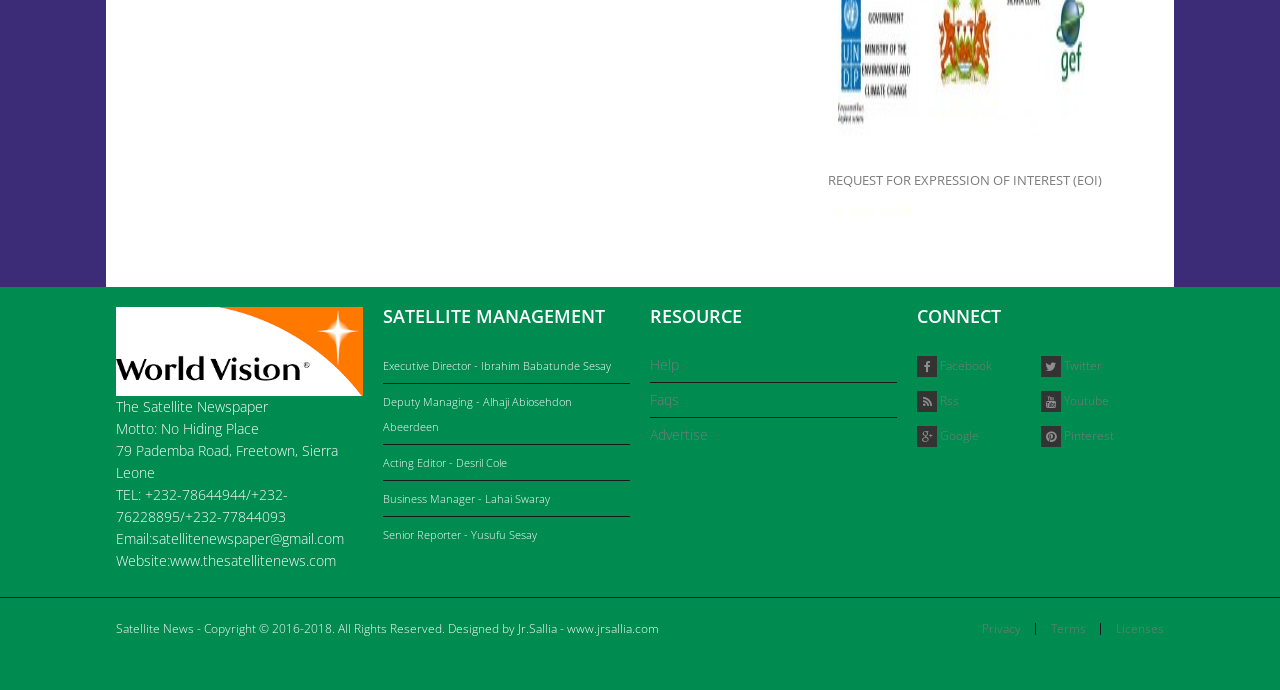Please give the bounding box coordinates of the area that should be clicked to fulfill the following instruction: "Follow Cinema Siren on Twitter". The coordinates should be in the format of four float numbers from 0 to 1, i.e., [left, top, right, bottom].

None